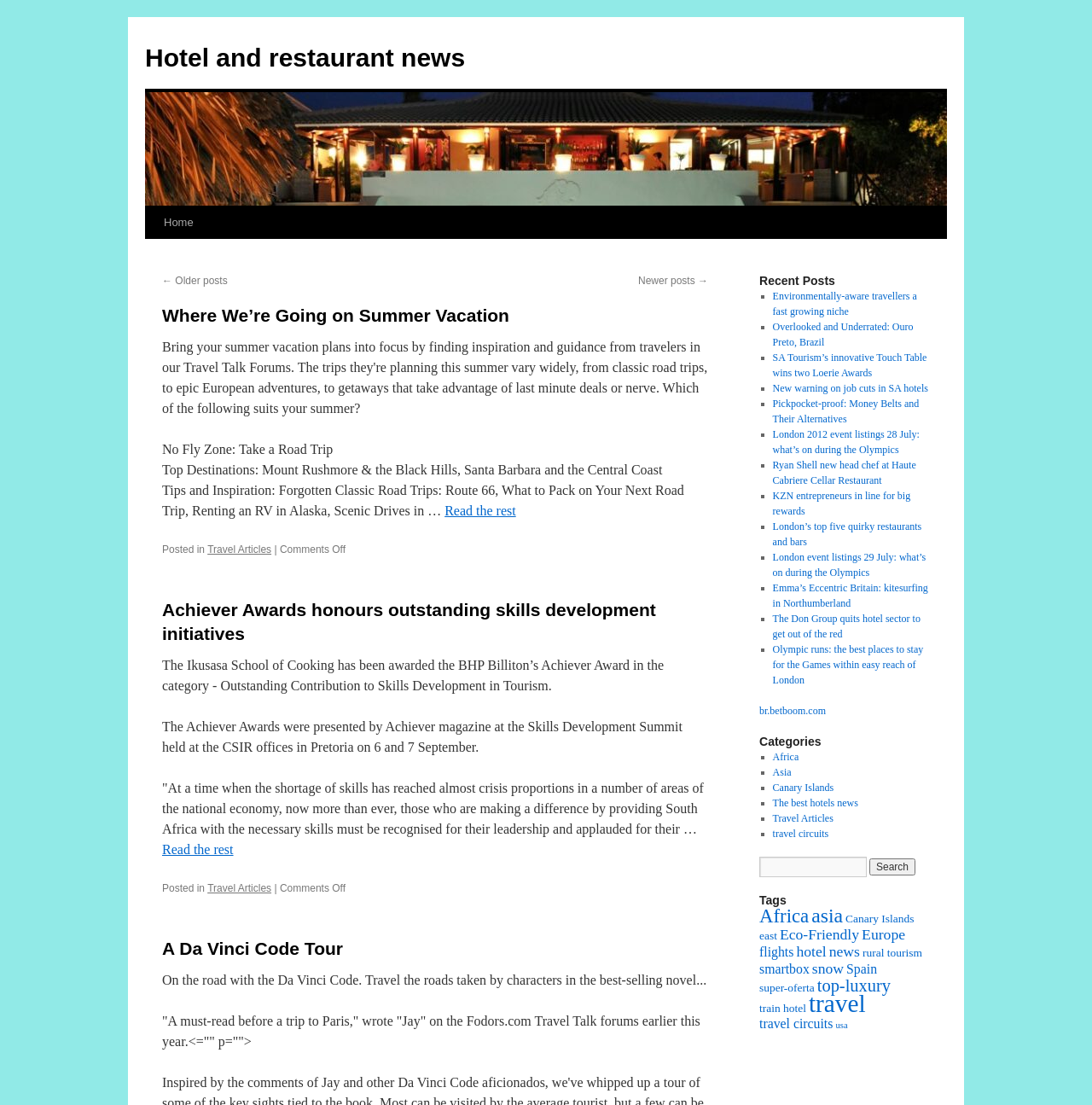What is the category of the post 'Achiever Awards honours outstanding skills development initiatives'?
Your answer should be a single word or phrase derived from the screenshot.

Travel Articles